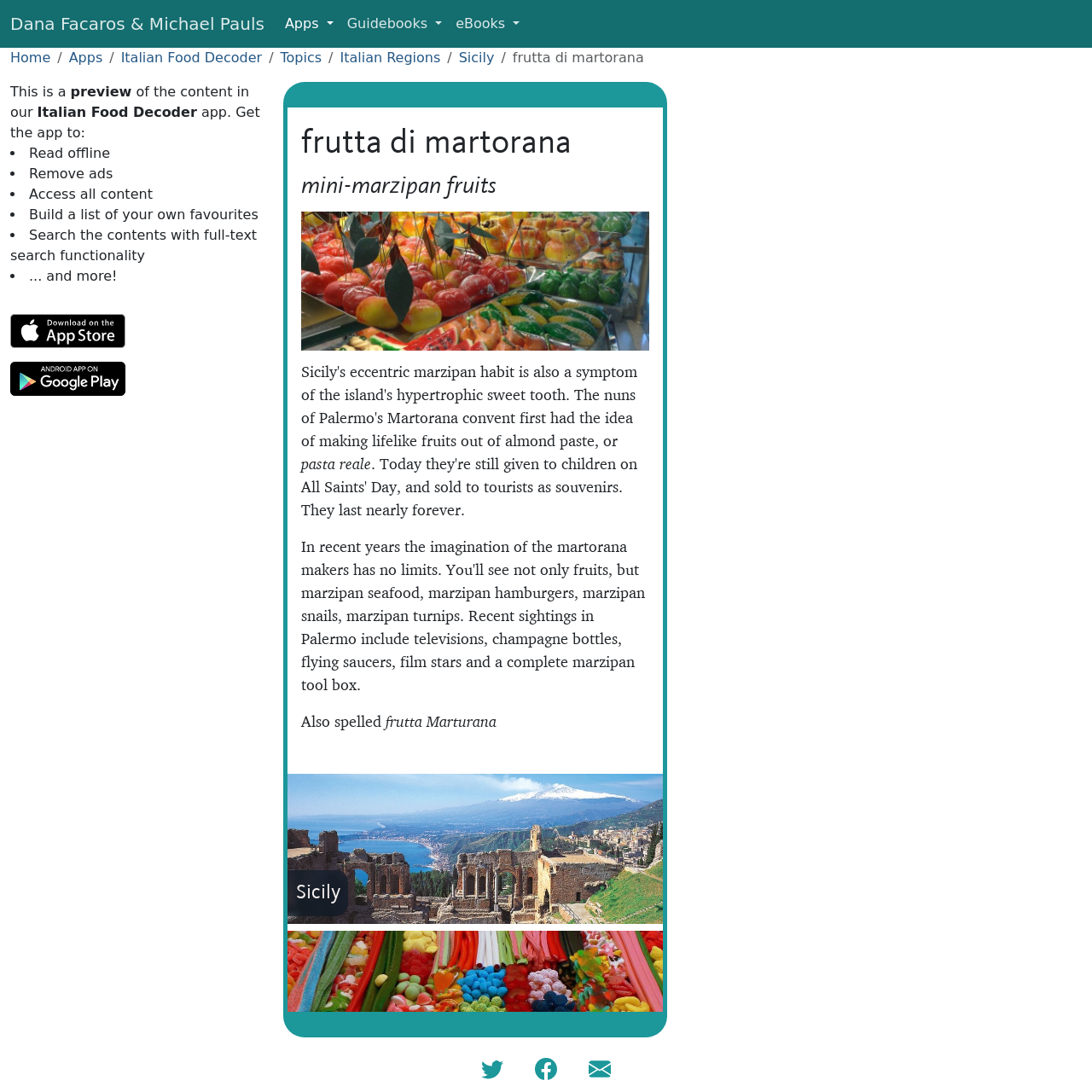Provide a brief response using a word or short phrase to this question:
What are the two app stores mentioned on this webpage?

iOS App Store and Google Play